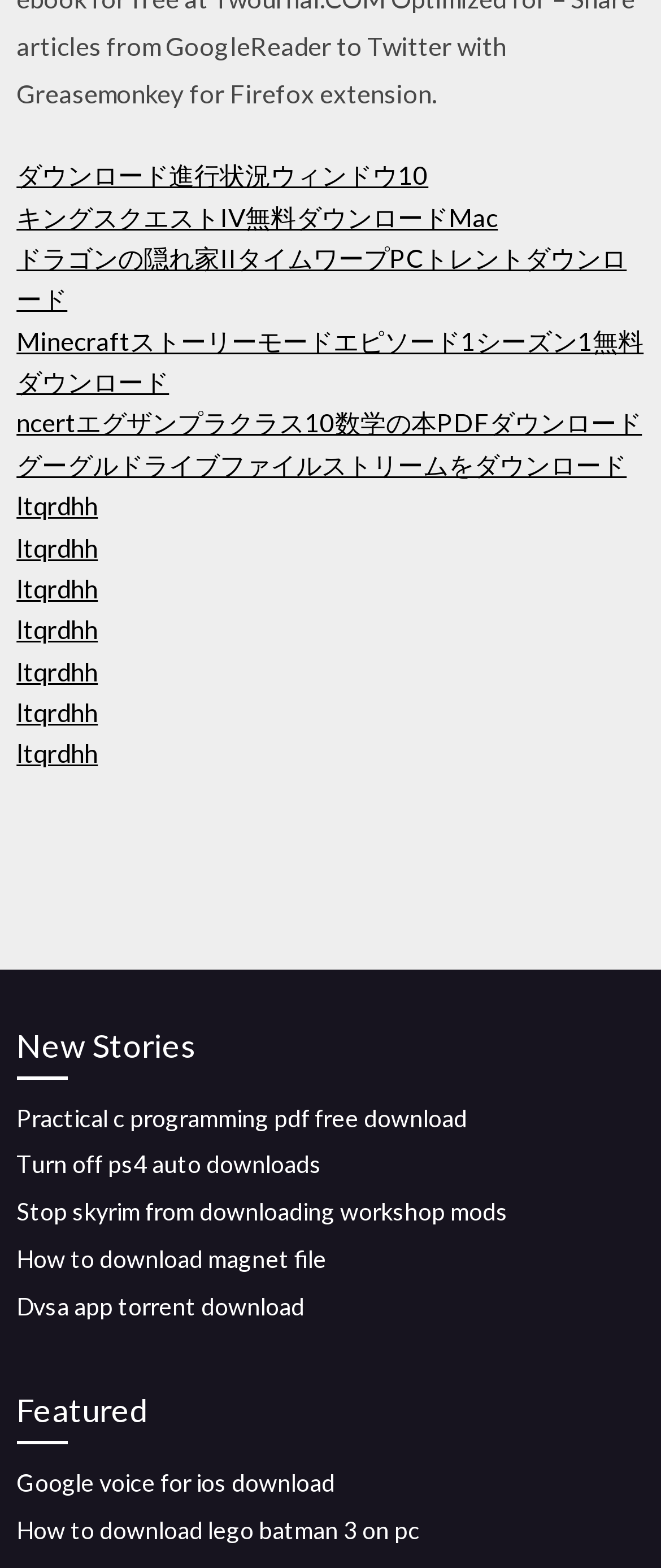Determine the bounding box coordinates of the clickable region to carry out the instruction: "Learn how to download magnet file".

[0.025, 0.793, 0.494, 0.812]